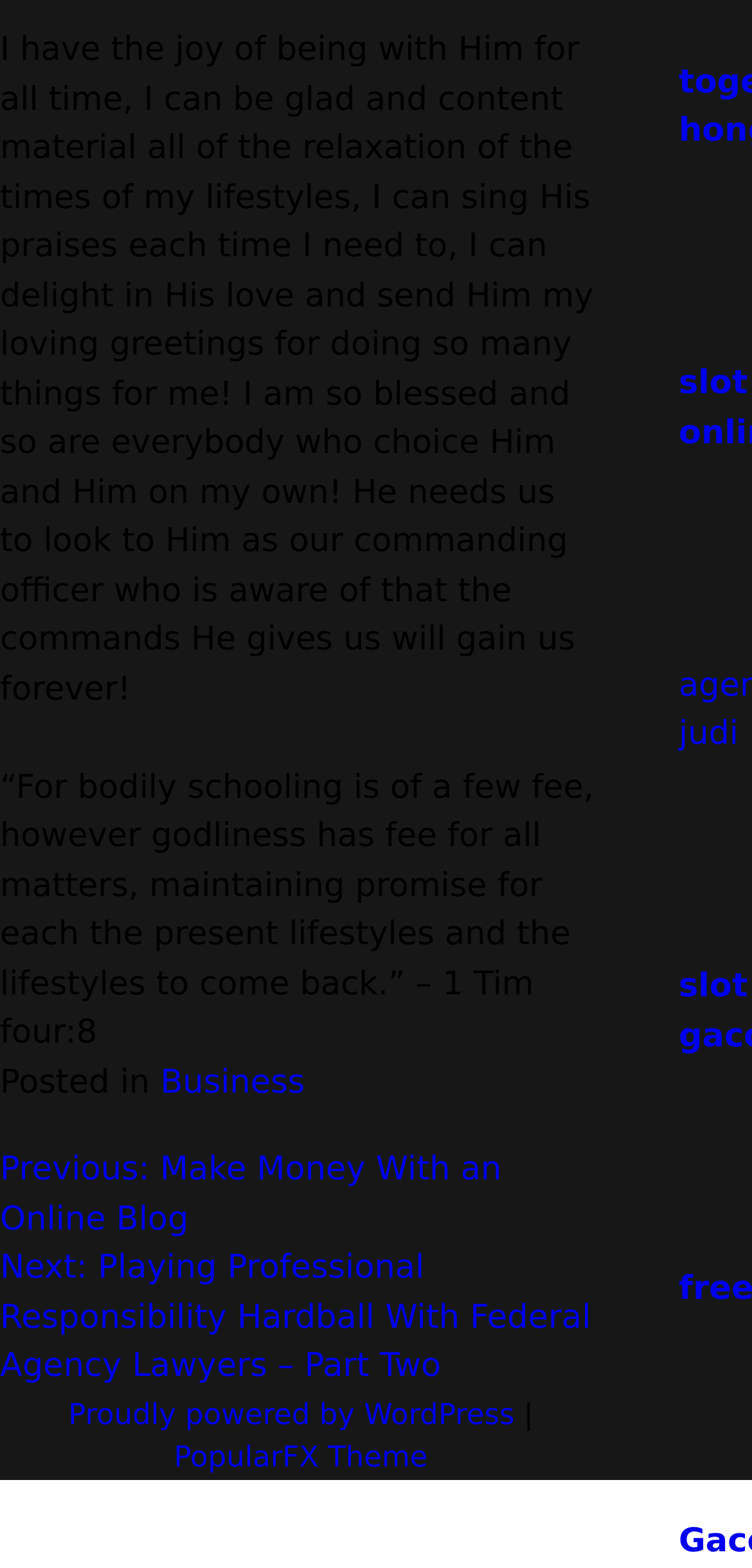Find and provide the bounding box coordinates for the UI element described with: "Proudly powered by WordPress".

[0.091, 0.891, 0.696, 0.913]